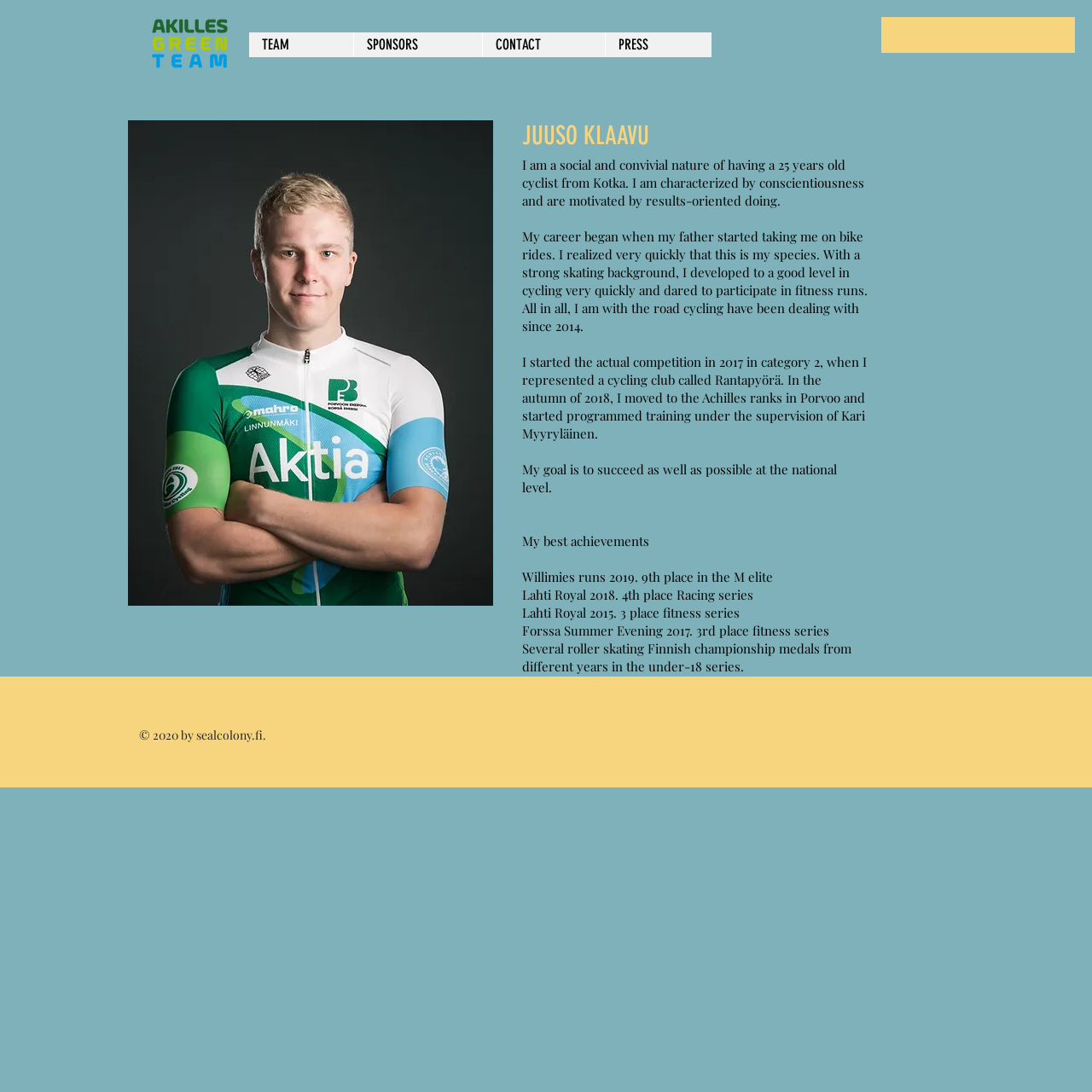What is the name of Juuso Klaavu's cycling club?
Answer the question with as much detail as possible.

According to the webpage, Juuso Klaavu 'represented a cycling club called Rantapyörä' in 2017.